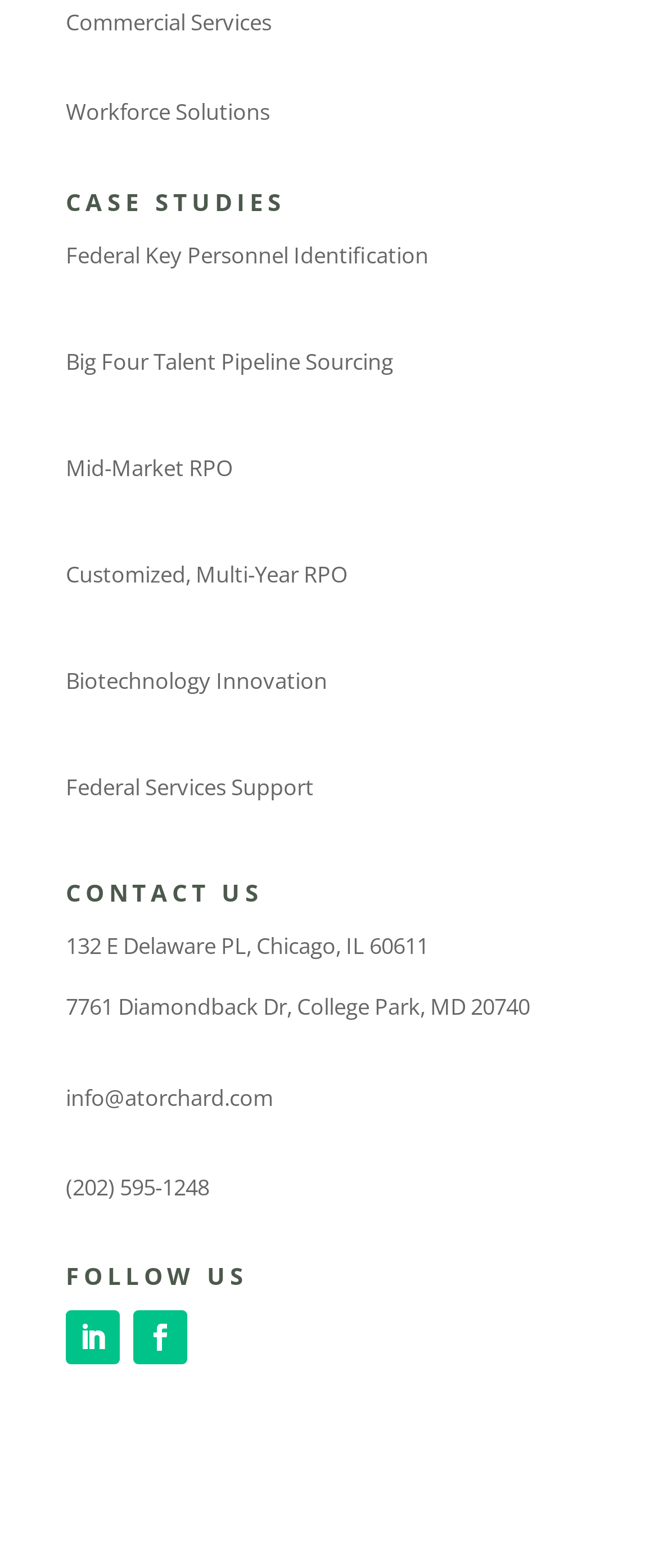Answer the question in a single word or phrase:
What is the company's Chicago address?

132 E Delaware PL, Chicago, IL 60611